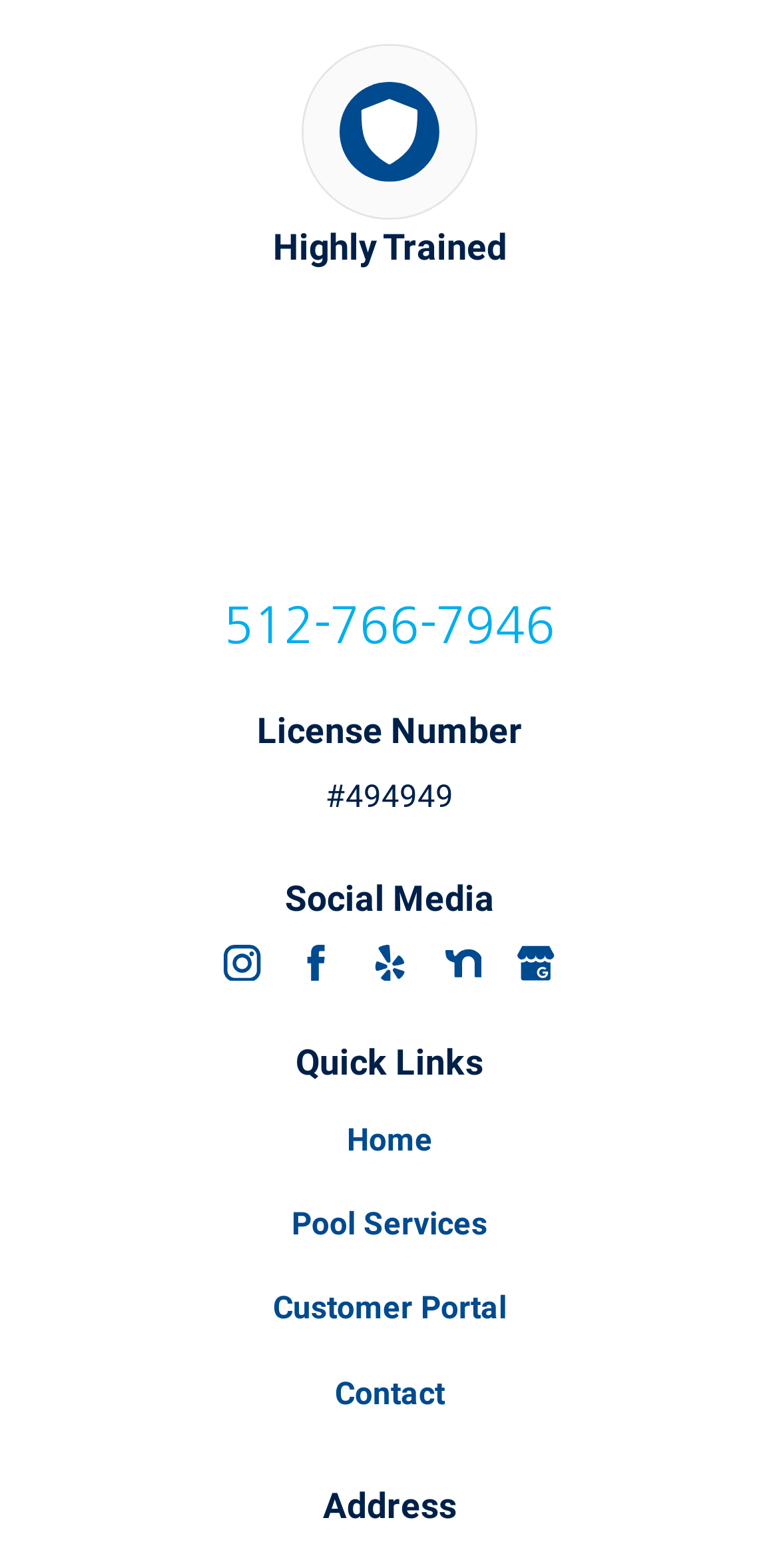Identify the bounding box coordinates for the UI element described as follows: 512-766-7946. Use the format (top-left x, top-left y, bottom-right x, bottom-right y) and ensure all values are floating point numbers between 0 and 1.

[0.287, 0.379, 0.713, 0.416]